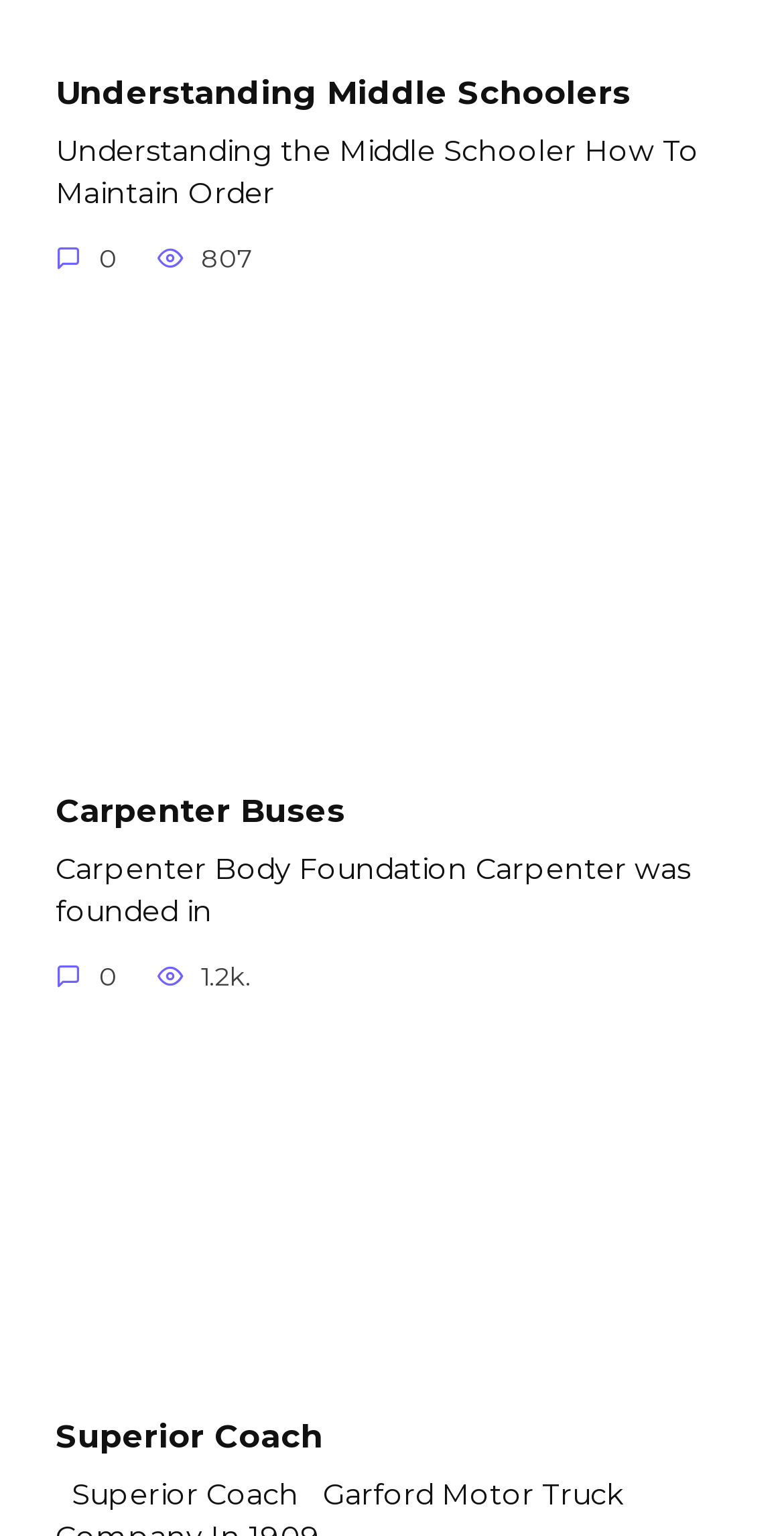Bounding box coordinates must be specified in the format (top-left x, top-left y, bottom-right x, bottom-right y). All values should be floating point numbers between 0 and 1. What are the bounding box coordinates of the UI element described as: alt="superior-coach"

[0.071, 0.87, 0.635, 0.895]